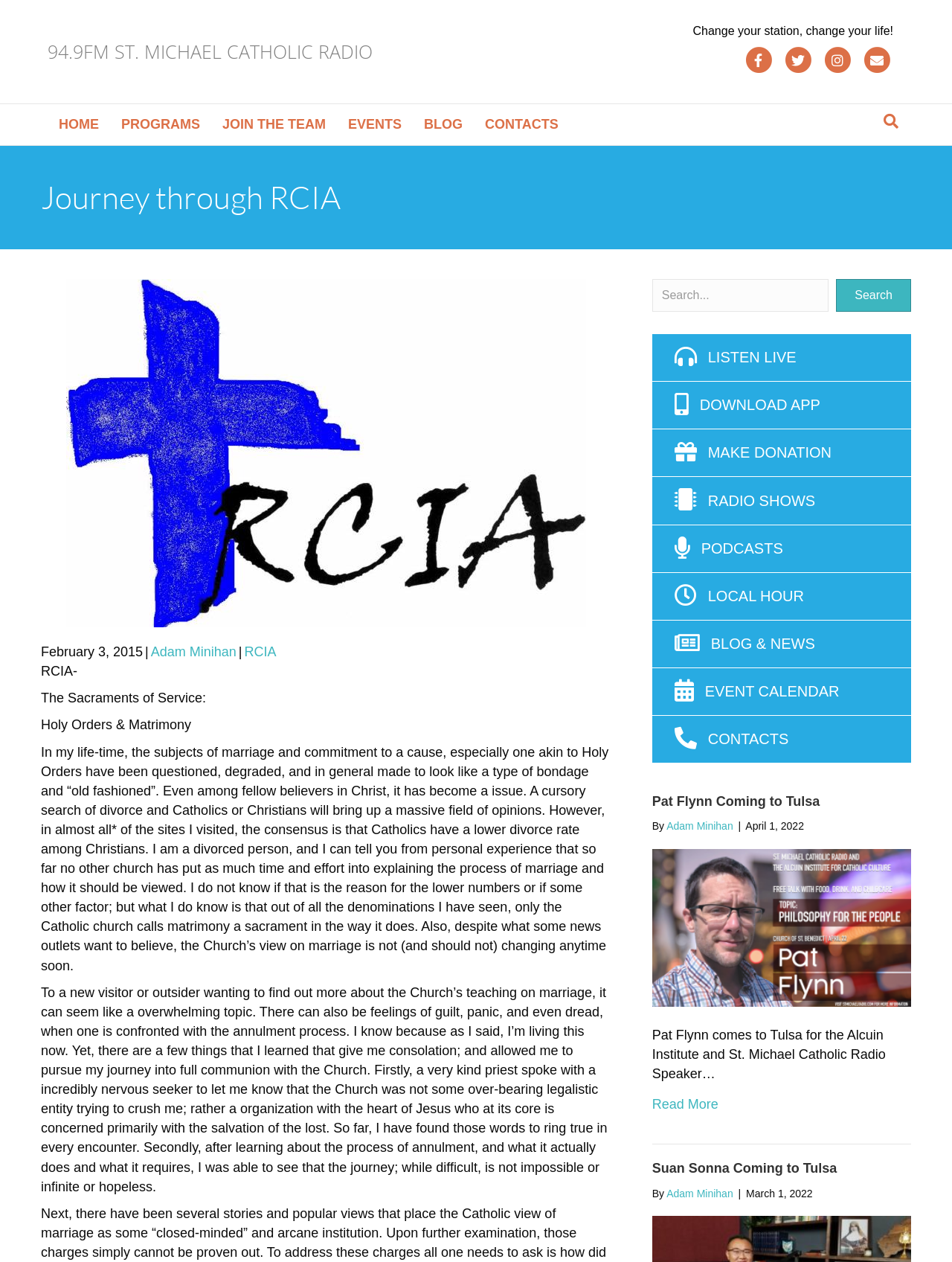Identify and provide the text content of the webpage's primary headline.

Journey through RCIA